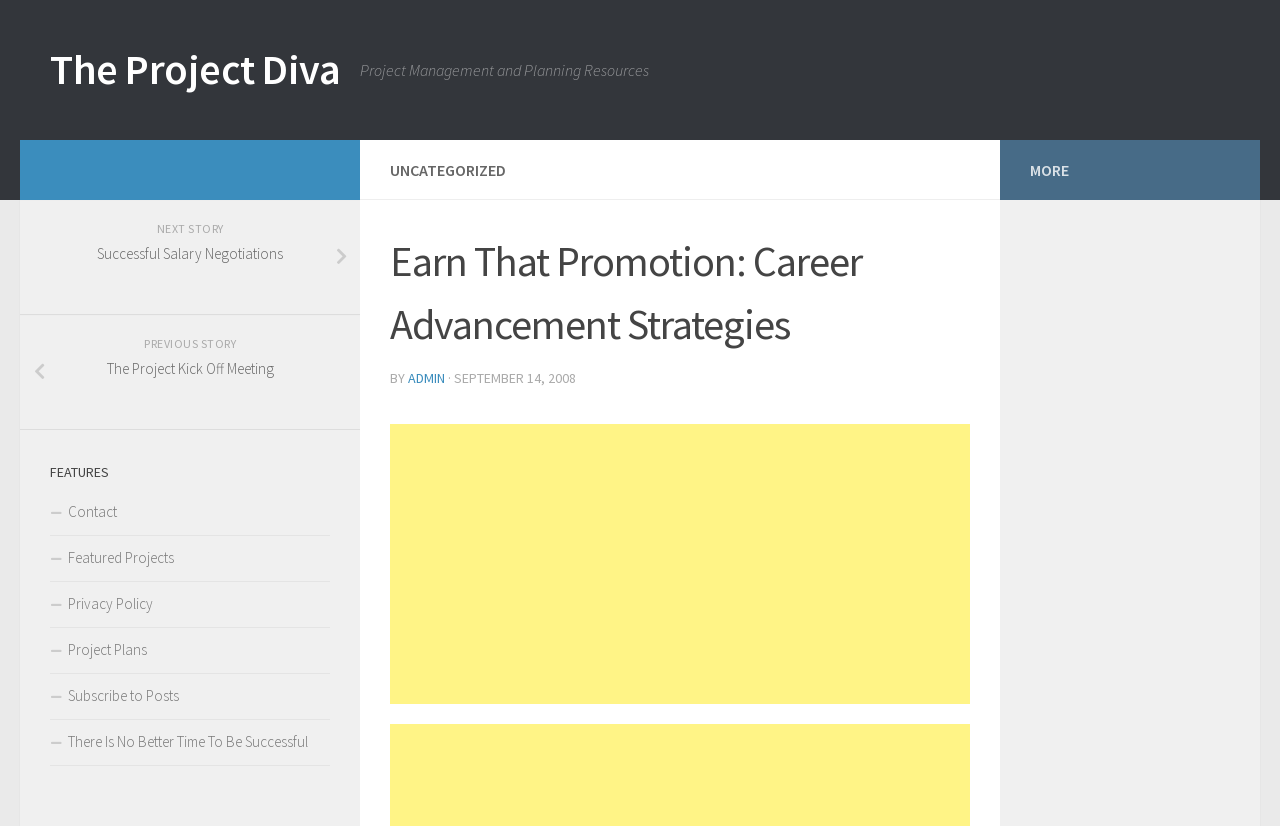Please identify the bounding box coordinates of the region to click in order to complete the task: "Contact the website administrator". The coordinates must be four float numbers between 0 and 1, specified as [left, top, right, bottom].

[0.039, 0.593, 0.258, 0.649]